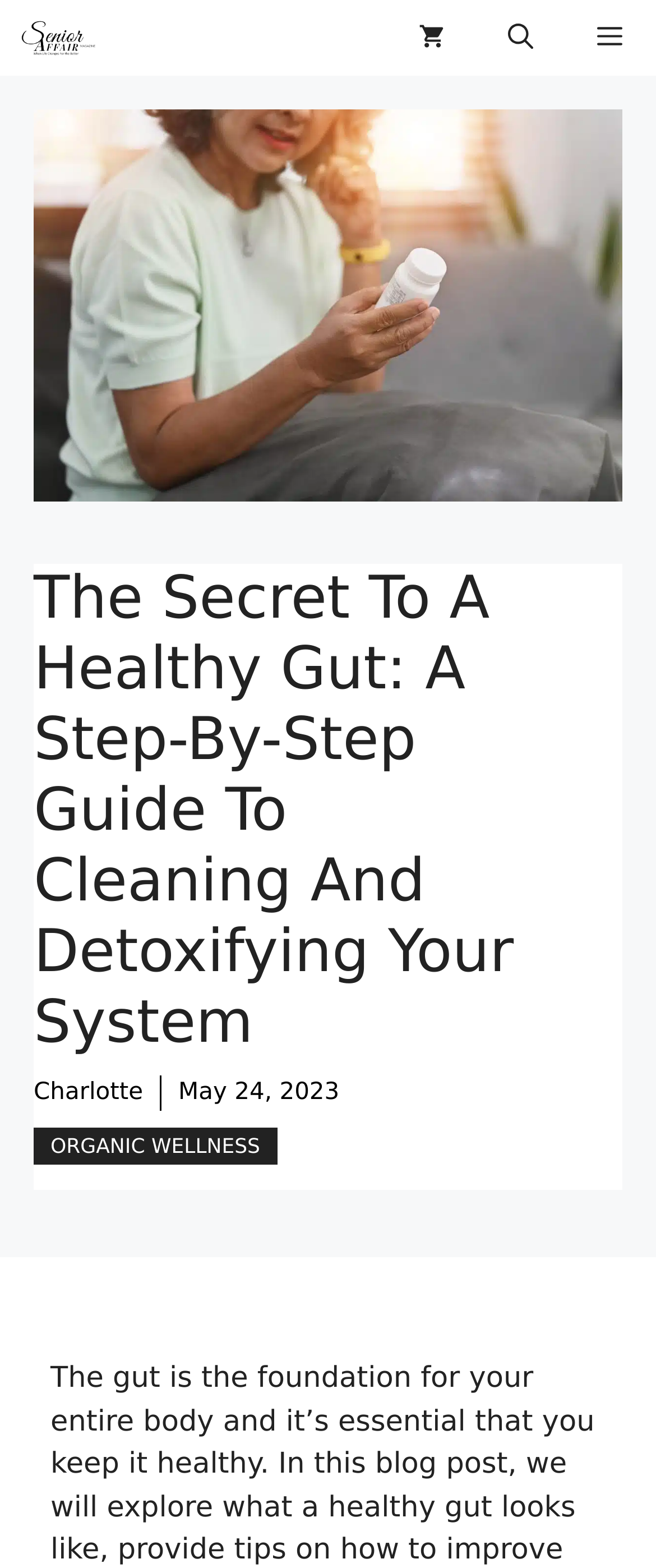What is the date of the article?
Give a single word or phrase as your answer by examining the image.

May 24, 2023